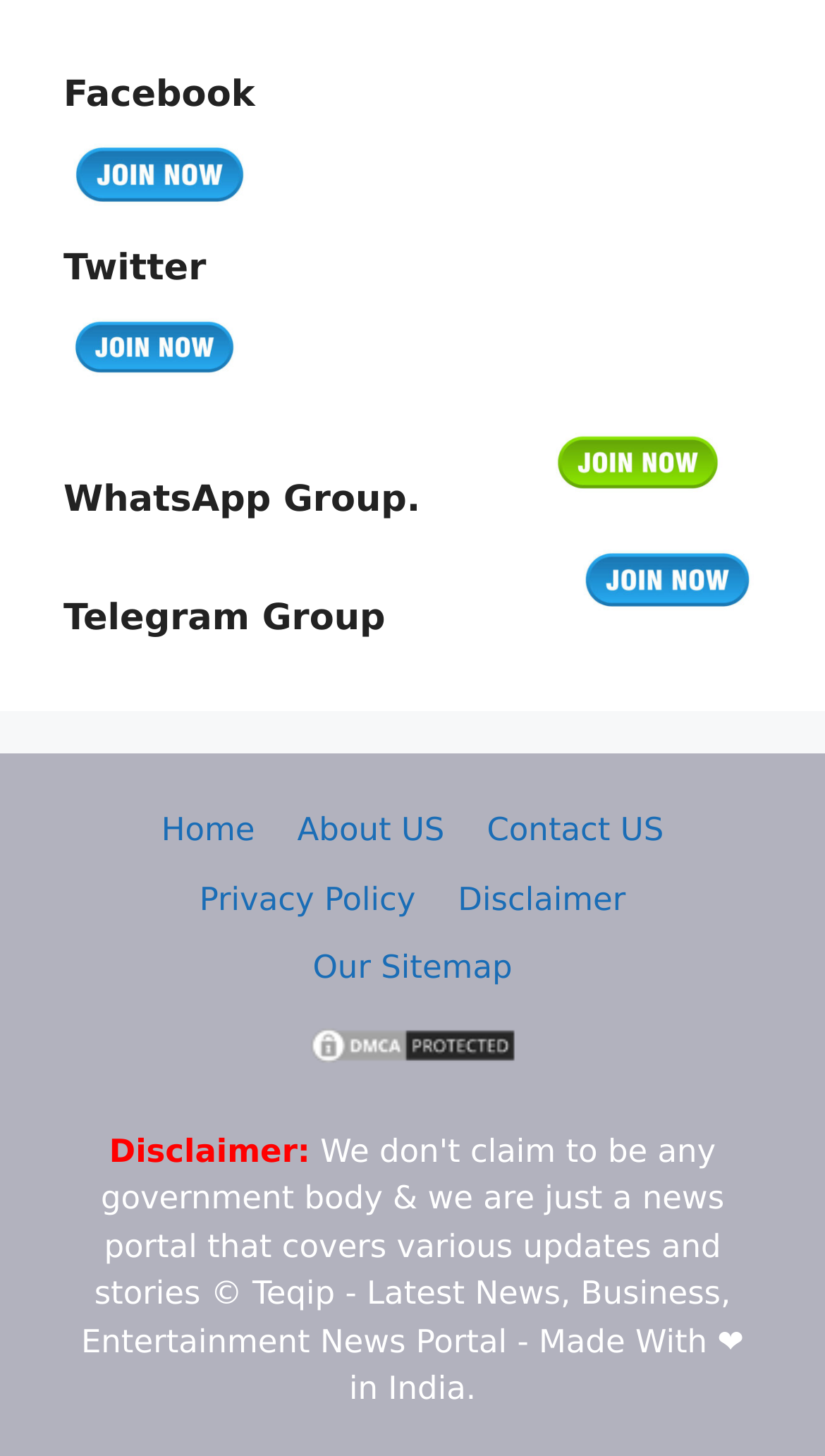Locate the bounding box of the user interface element based on this description: "Our Sitemap".

[0.379, 0.651, 0.621, 0.677]